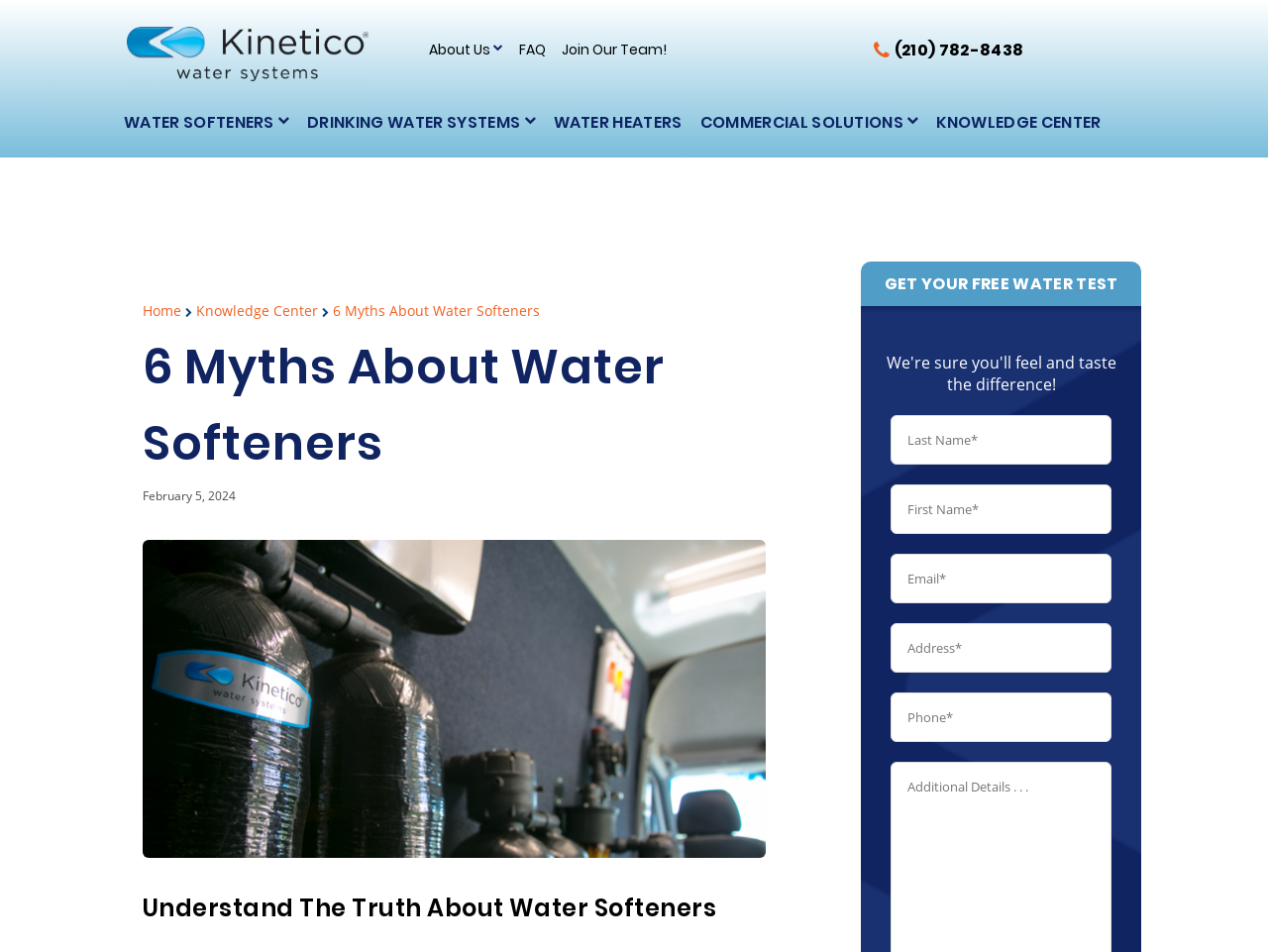Determine the coordinates of the bounding box that should be clicked to complete the instruction: "Click the Kinetico San Antonio Water Systems logo". The coordinates should be represented by four float numbers between 0 and 1: [left, top, right, bottom].

[0.1, 0.028, 0.291, 0.086]